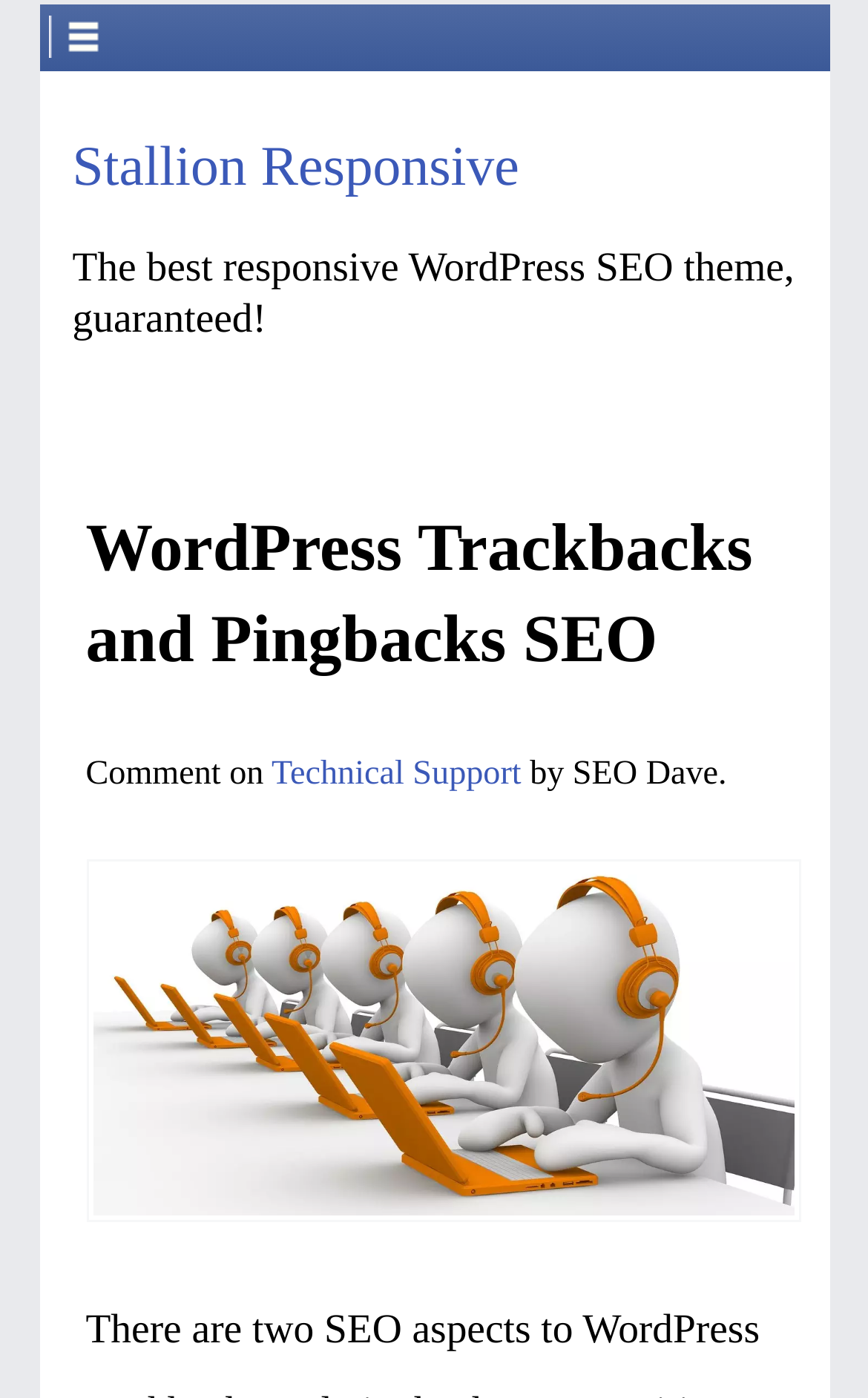Use a single word or phrase to answer the question:
What is the topic of the comment?

Technical Support